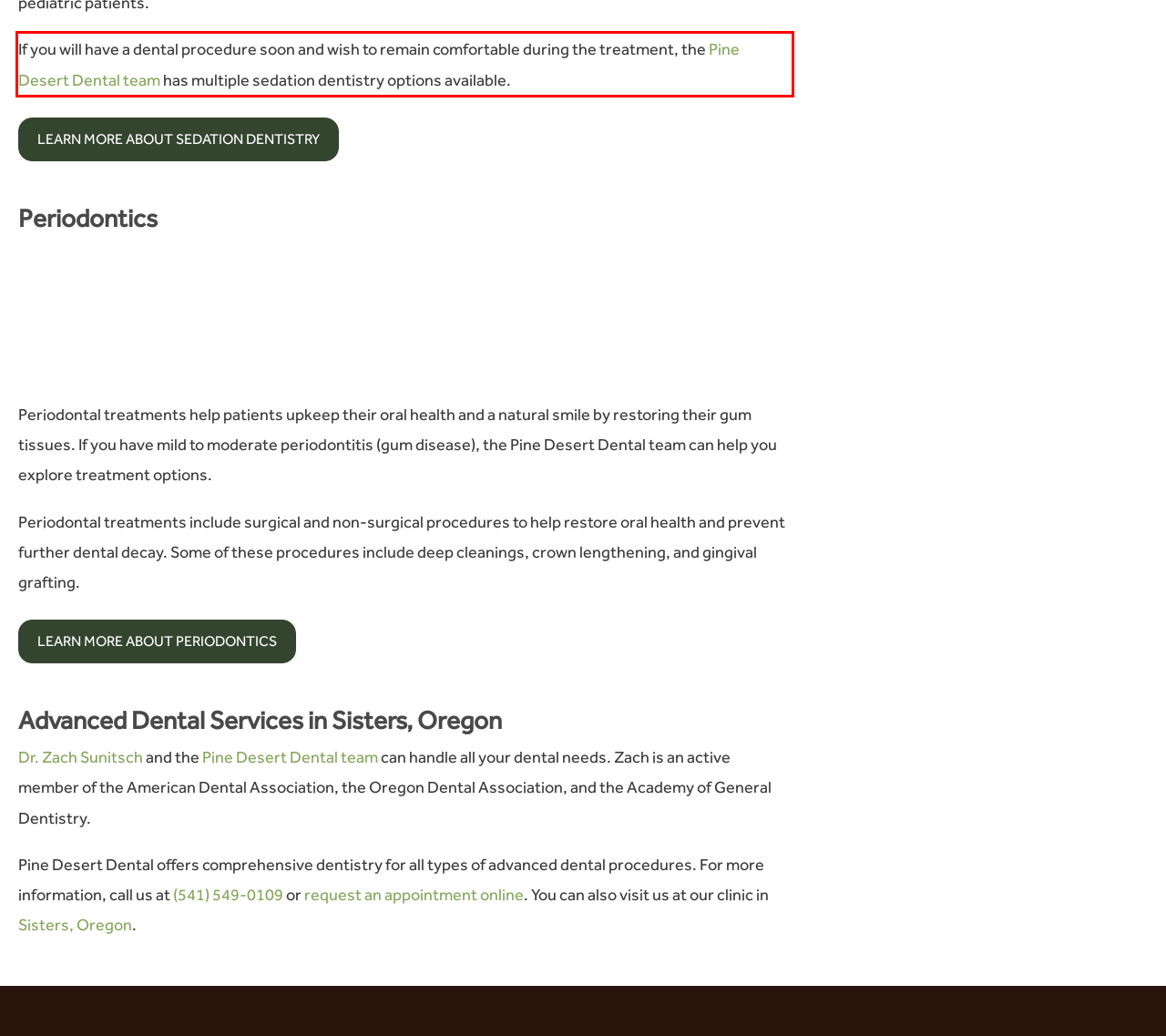Look at the webpage screenshot and recognize the text inside the red bounding box.

If you will have a dental procedure soon and wish to remain comfortable during the treatment, the Pine Desert Dental team has multiple sedation dentistry options available.